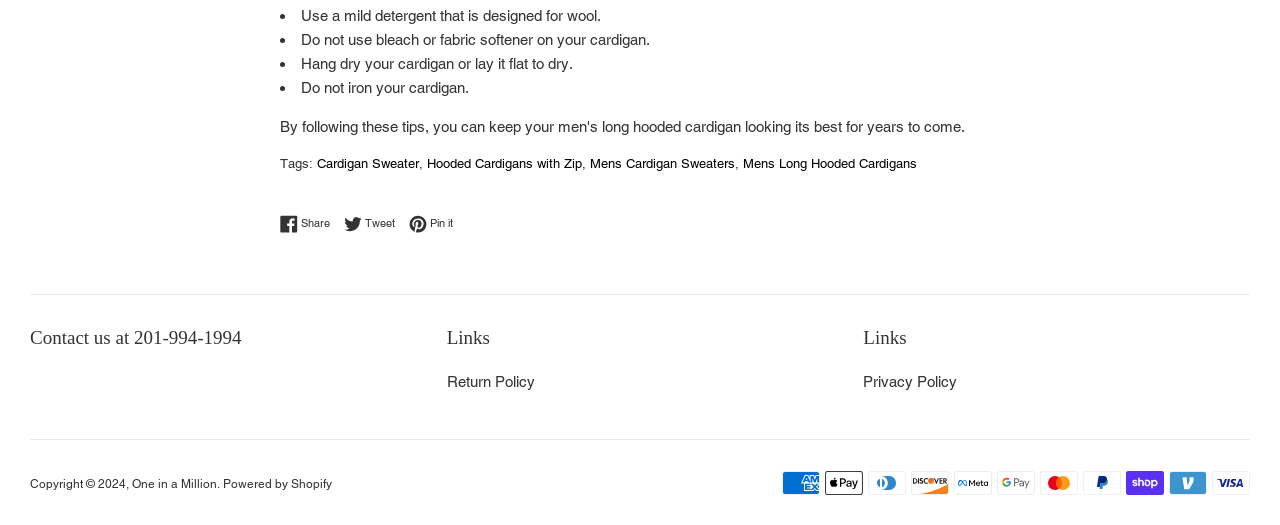What payment methods are accepted?
Please provide a comprehensive answer based on the details in the screenshot.

I observed the webpage and found a section with multiple images of payment method logos, including American Express, Apple Pay, Diners Club, and more. This suggests that the website accepts multiple payment methods.